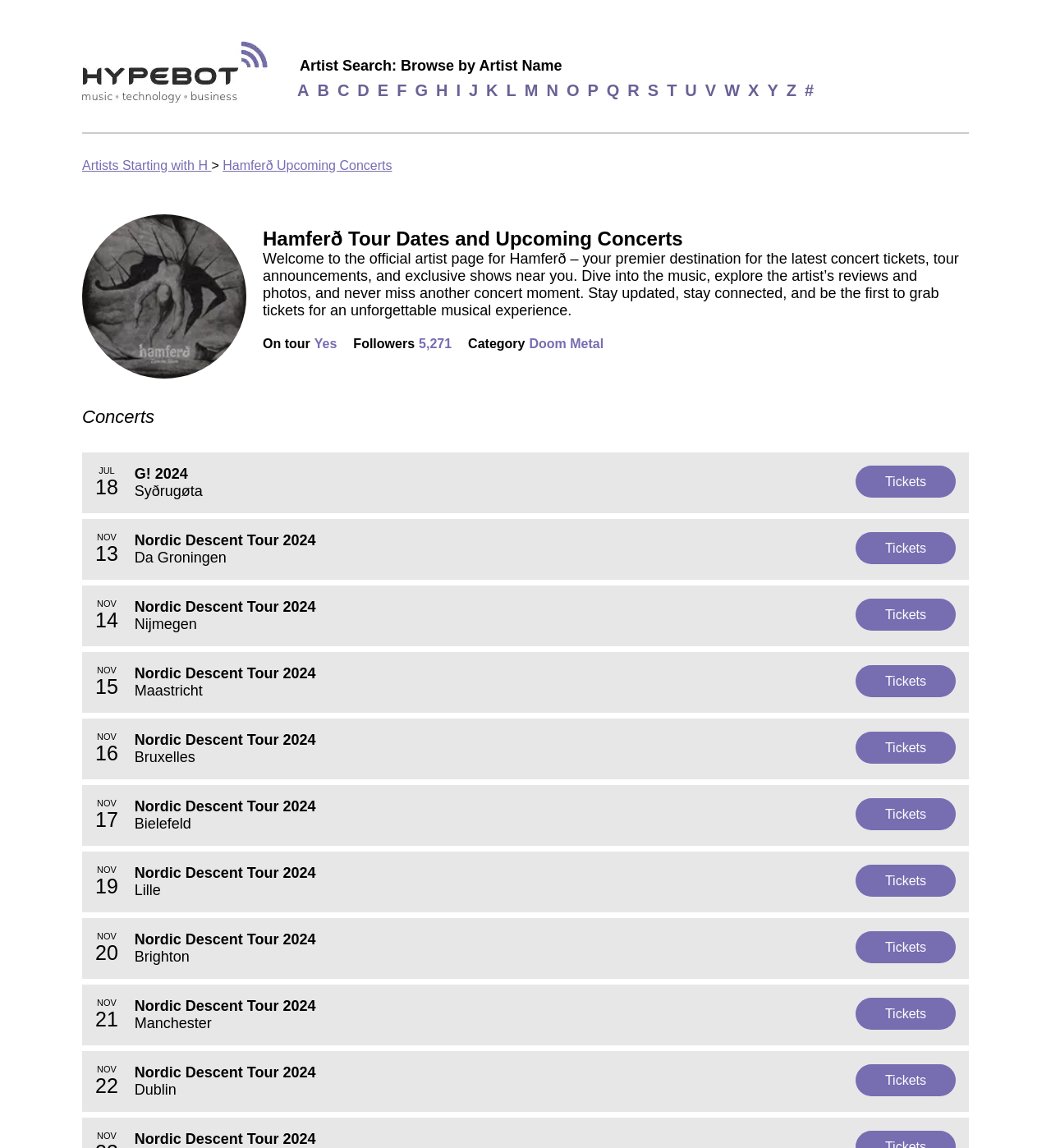Find the bounding box coordinates of the element you need to click on to perform this action: 'sort by replies'. The coordinates should be represented by four float values between 0 and 1, in the format [left, top, right, bottom].

None